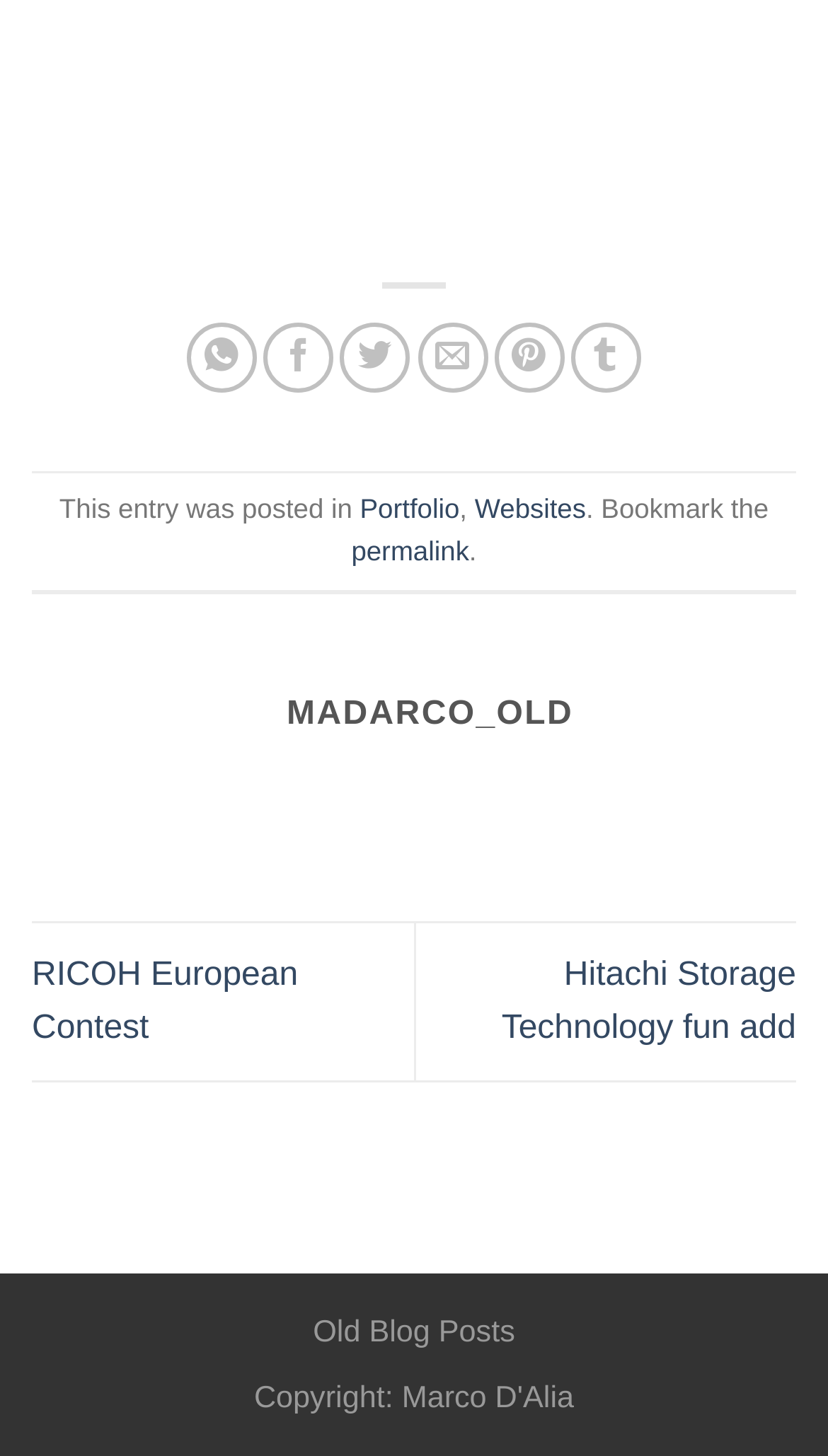What is the category of the blog post?
Please provide a detailed and thorough answer to the question.

In the footer section, we can see a text 'This entry was posted in' followed by links to 'Portfolio' and 'Websites', indicating that the blog post belongs to these categories.